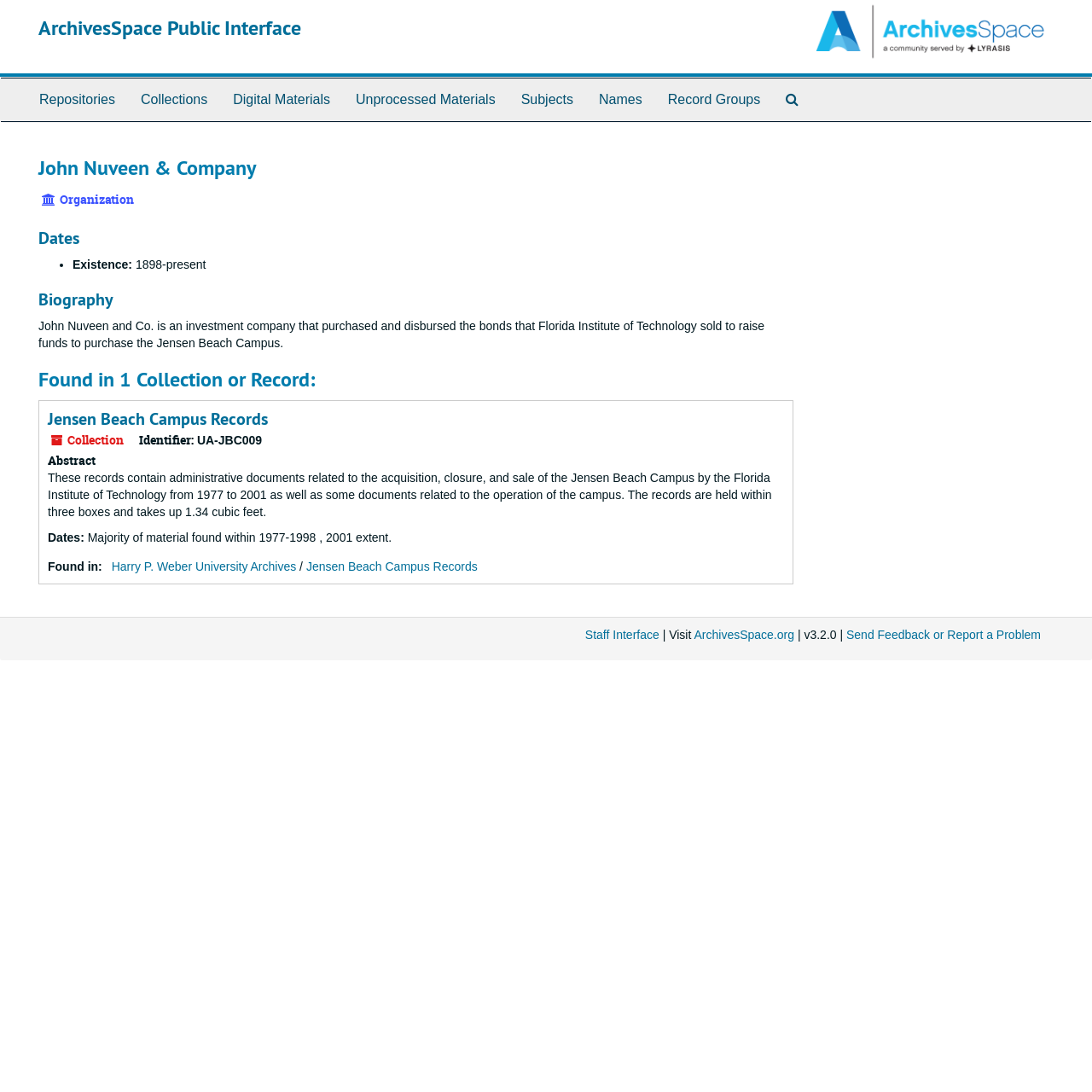Determine the bounding box coordinates of the region to click in order to accomplish the following instruction: "Visit ArchivesSpace.org". Provide the coordinates as four float numbers between 0 and 1, specifically [left, top, right, bottom].

[0.636, 0.575, 0.727, 0.587]